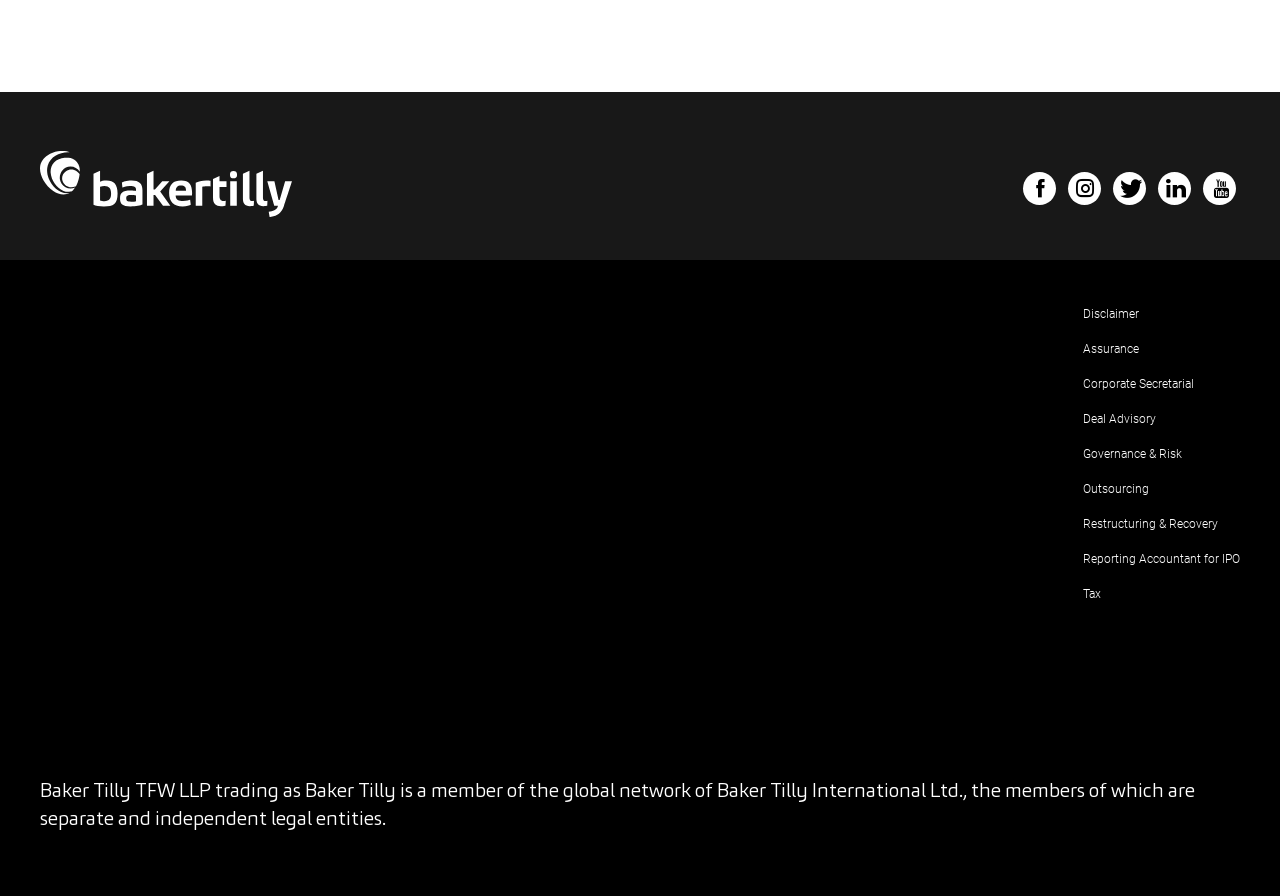What is the relationship between Baker Tilly TFW LLP and Baker Tilly International Ltd.?
Answer the question with a thorough and detailed explanation.

According to the heading element, Baker Tilly TFW LLP is a member of the global network of Baker Tilly International Ltd., and the members of which are separate and independent legal entities.